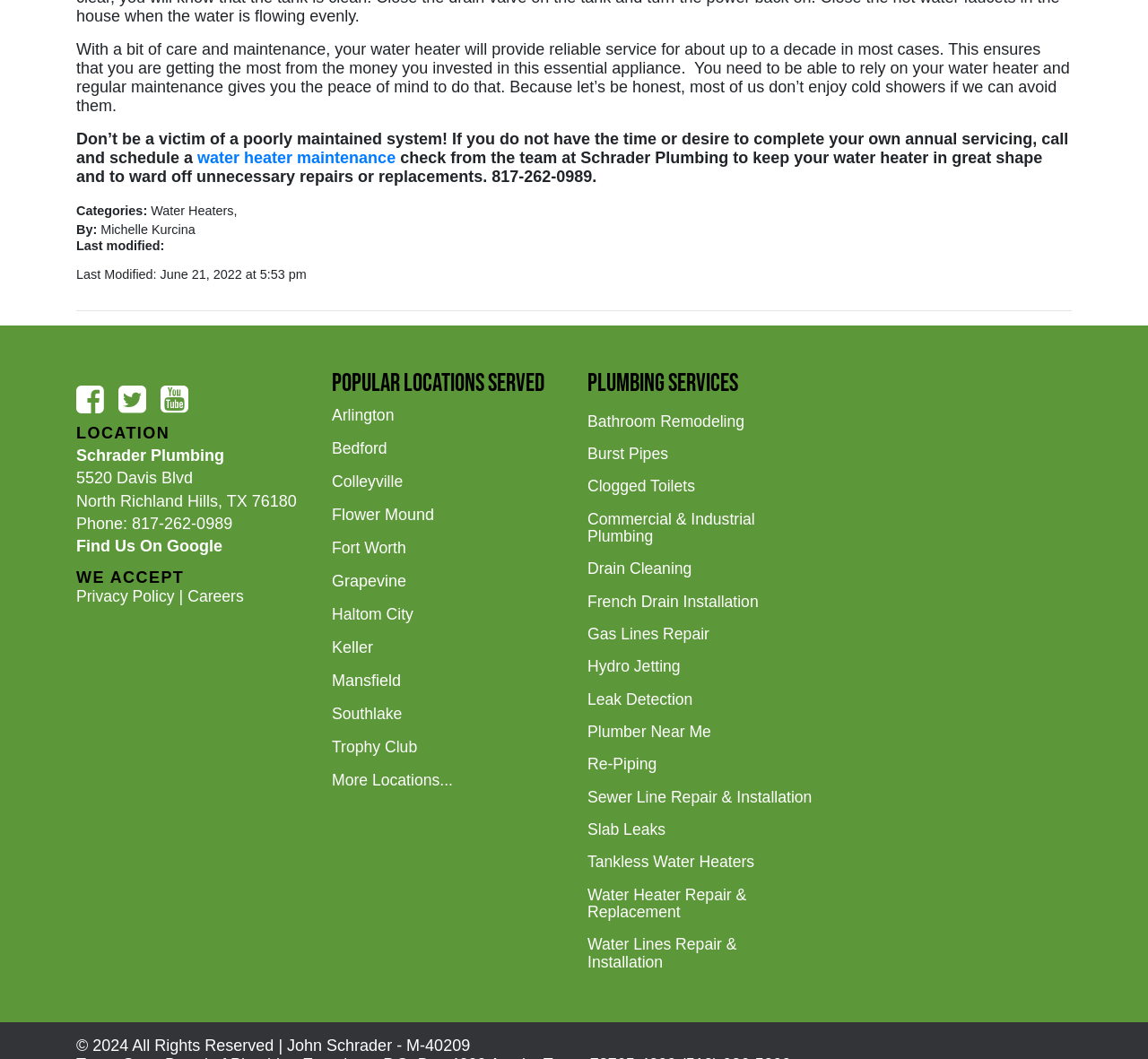Please find the bounding box for the UI component described as follows: "Plumber Near Me".

[0.512, 0.677, 0.711, 0.707]